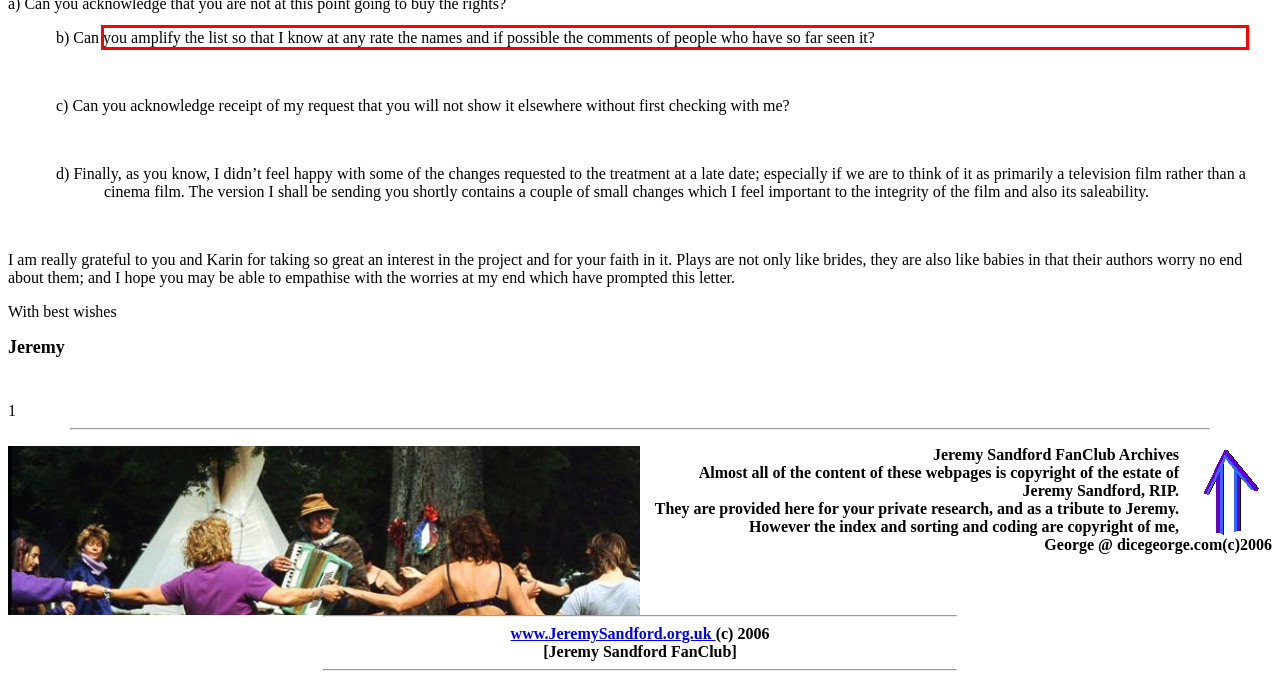With the provided screenshot of a webpage, locate the red bounding box and perform OCR to extract the text content inside it.

b) Can you amplify the list so that I know at any rate the names and if possible the comments of people who have so far seen it?